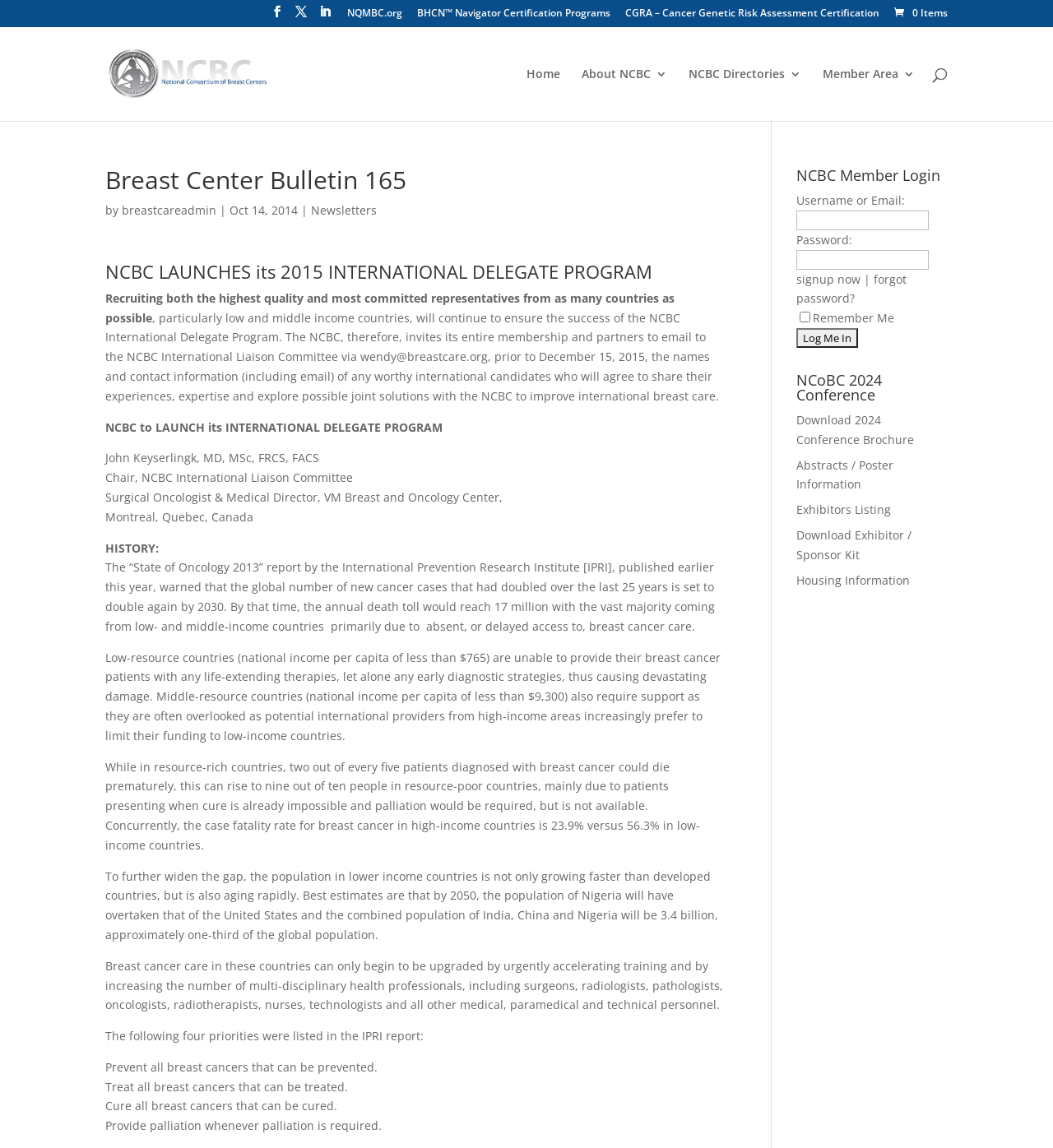Locate the bounding box coordinates of the element that needs to be clicked to carry out the instruction: "Click on 'NCBC LAUNCHES its 2015 INTERNATIONAL DELEGATE PROGRAM'". The coordinates should be given as four float numbers ranging from 0 to 1, i.e., [left, top, right, bottom].

[0.1, 0.228, 0.689, 0.251]